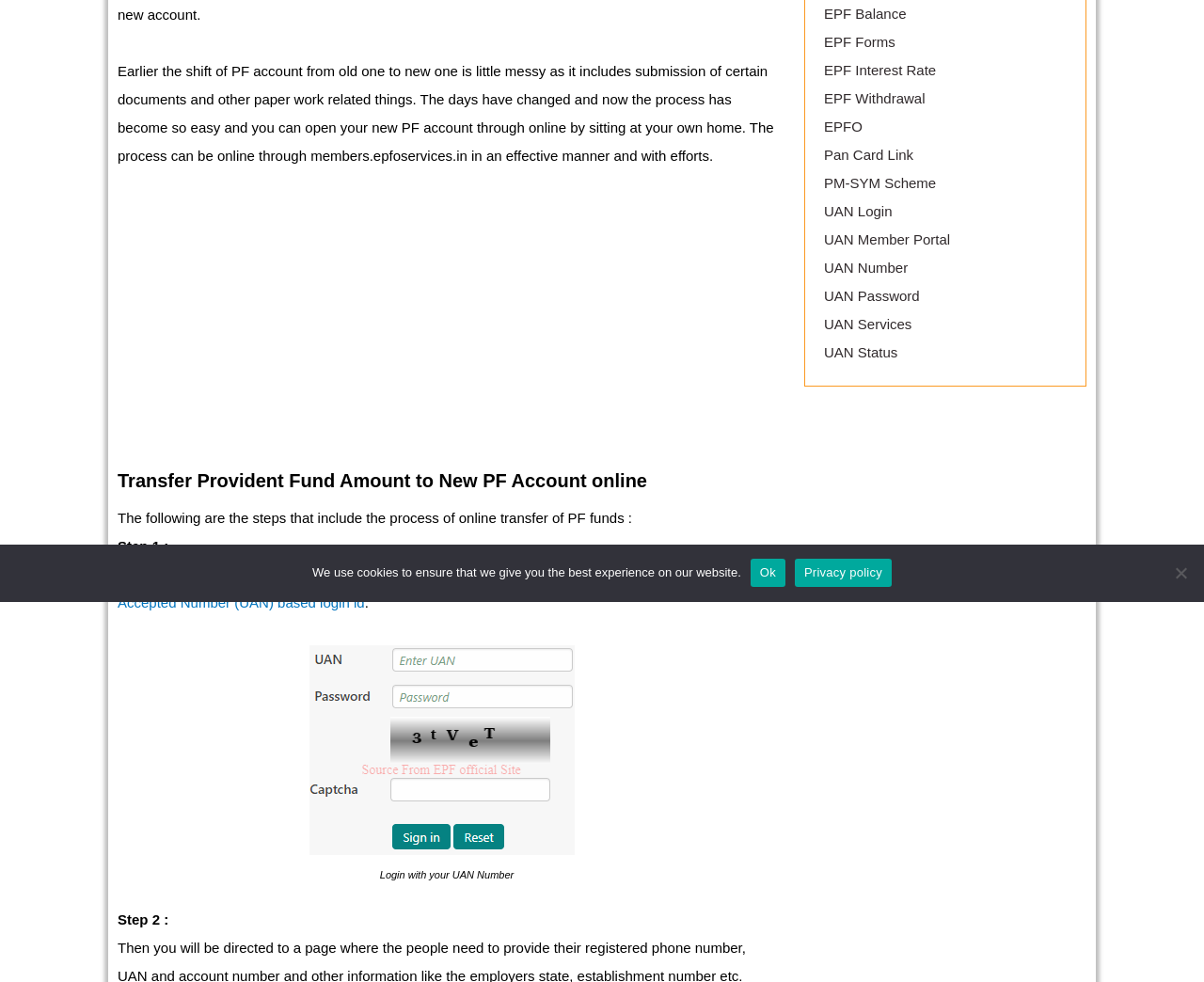Provide the bounding box coordinates of the HTML element this sentence describes: "UAN Member Portal". The bounding box coordinates consist of four float numbers between 0 and 1, i.e., [left, top, right, bottom].

[0.684, 0.236, 0.789, 0.252]